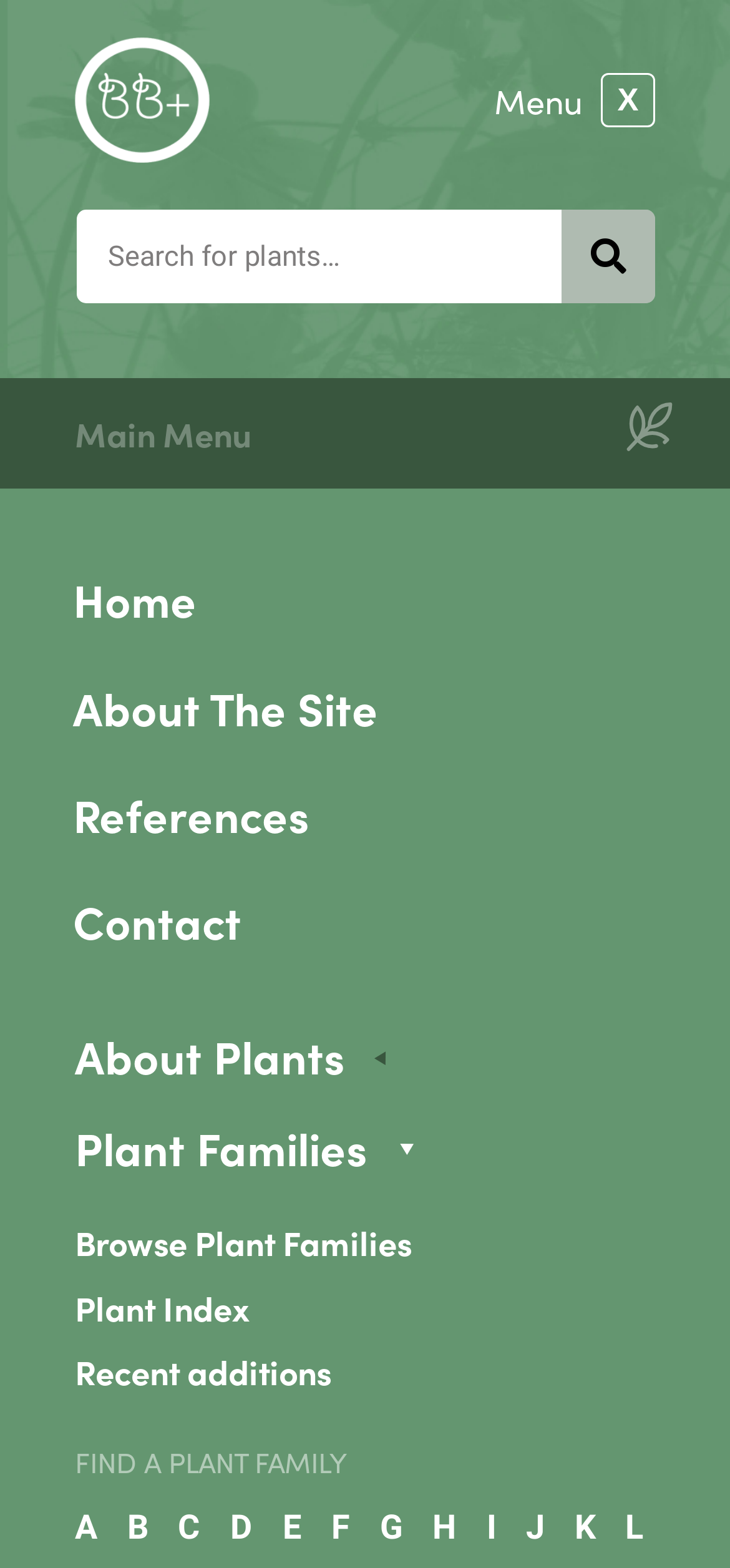What type of image is displayed on the webpage?
By examining the image, provide a one-word or phrase answer.

Unknown